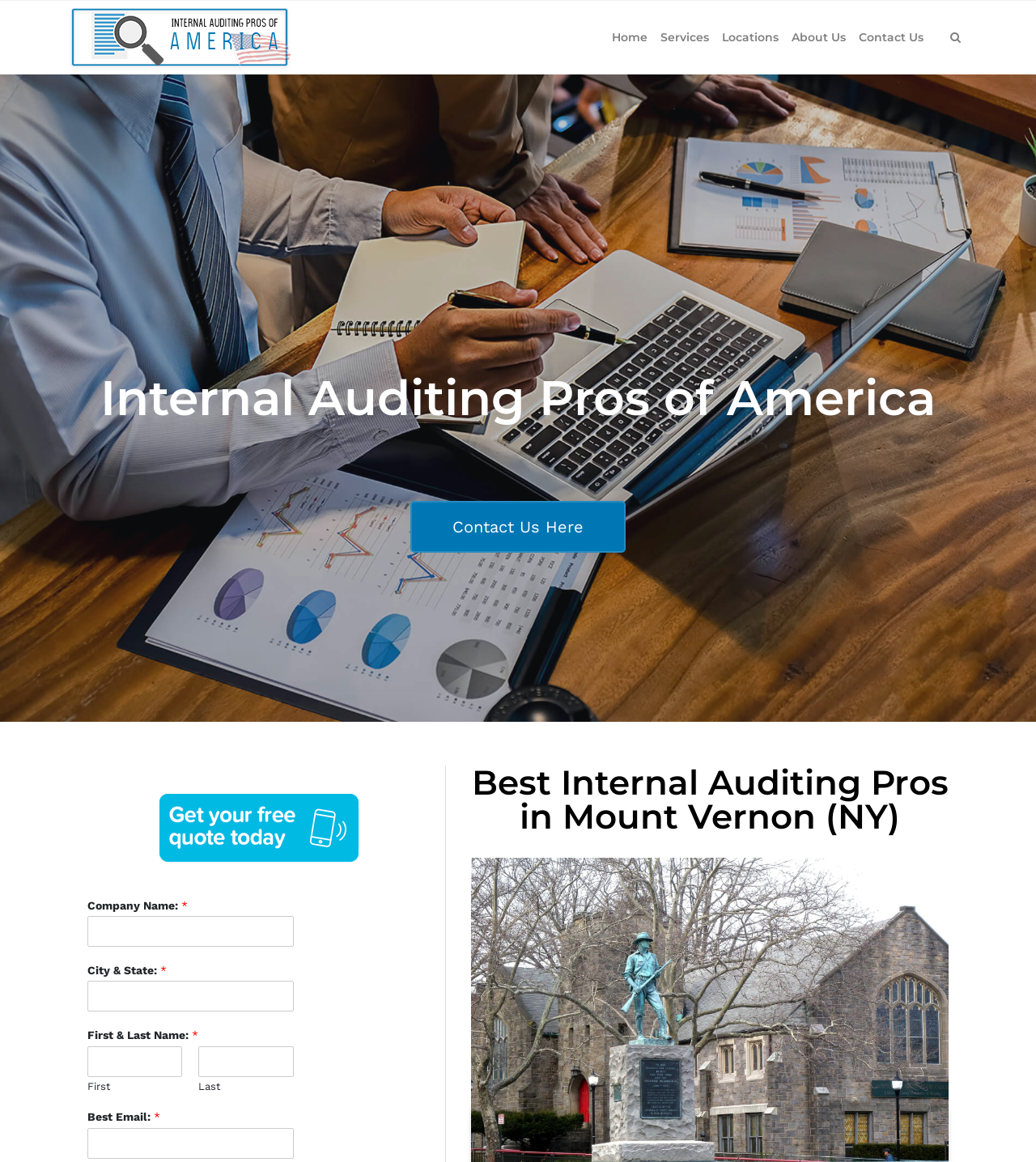Can you find and provide the main heading text of this webpage?

Best Internal Auditing Pros in Mount Vernon (NY)